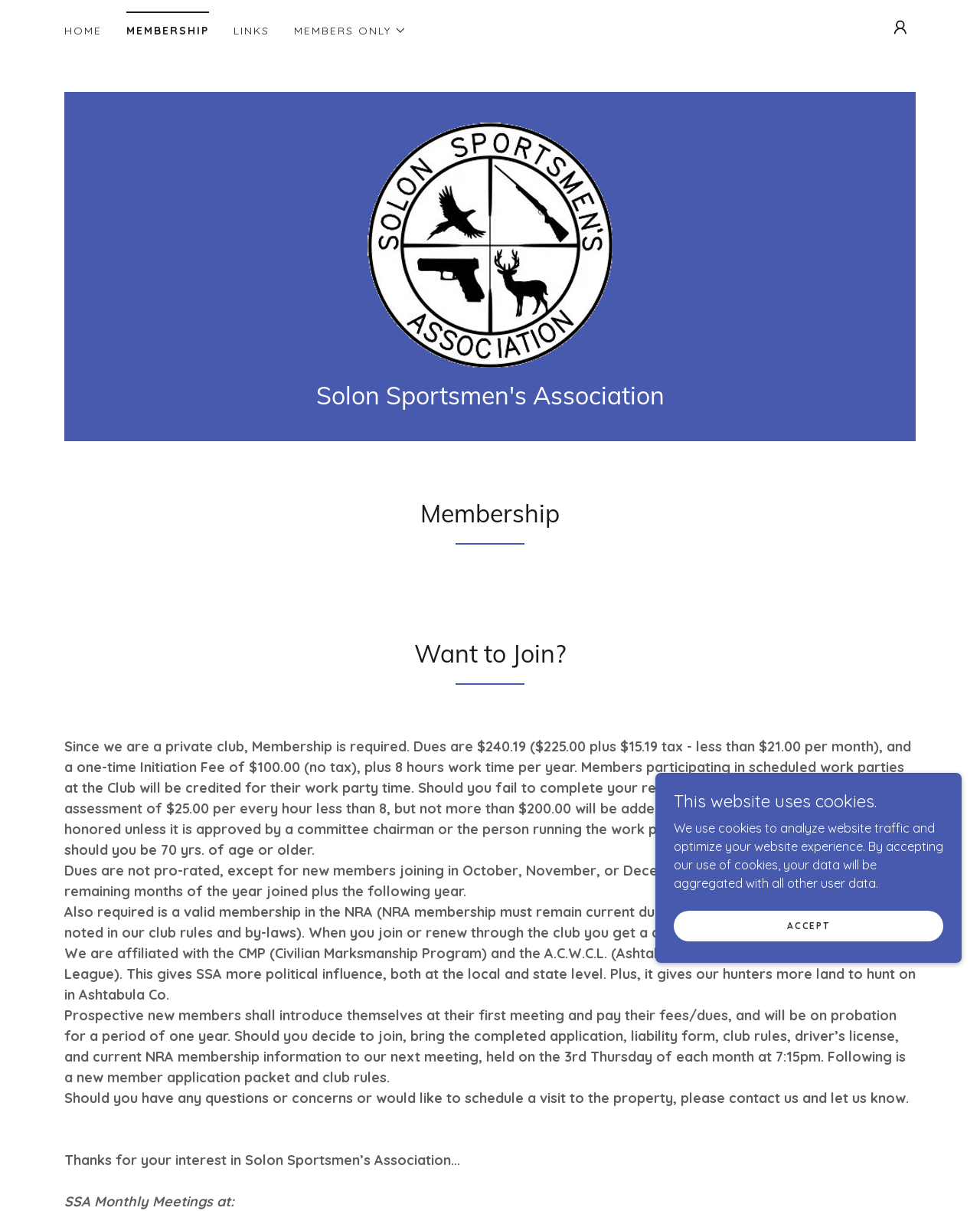Give a one-word or one-phrase response to the question: 
When are the monthly meetings held?

3rd Thursday of each month